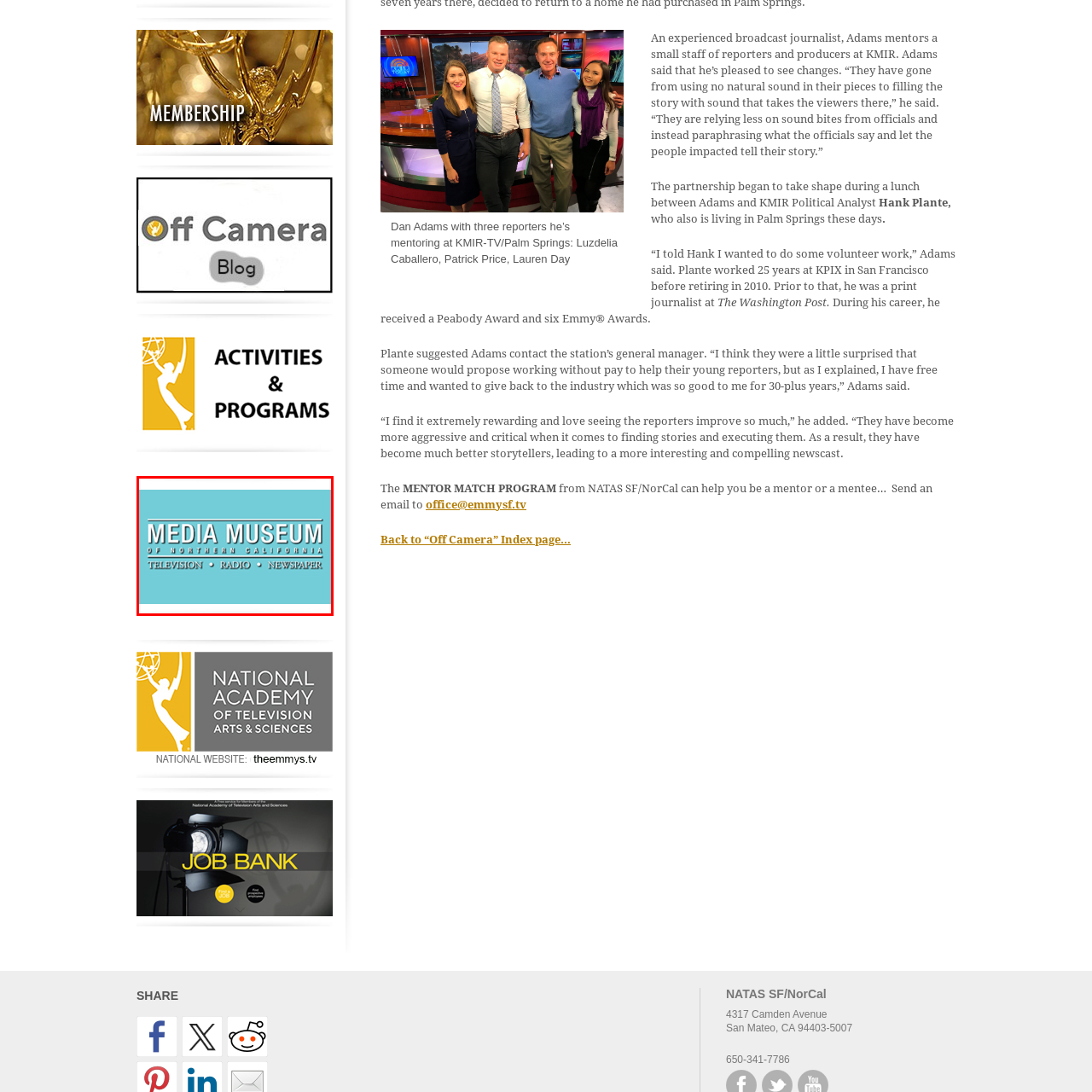Explain in detail what is happening in the red-marked area of the image.

The image features the logo of the Media Museum of Northern California, displayed prominently against a soft turquoise background. The text is styled in a bold, modern font, indicating the museum's focus on various media forms, including television, radio, and newspapers. This visual representation emphasizes the museum's commitment to preserving and showcasing the history and evolution of media in the Northern California region. The logo serves as an inviting introduction to the cultural and educational experiences the museum offers to visitors interested in the rich tapestry of media history.